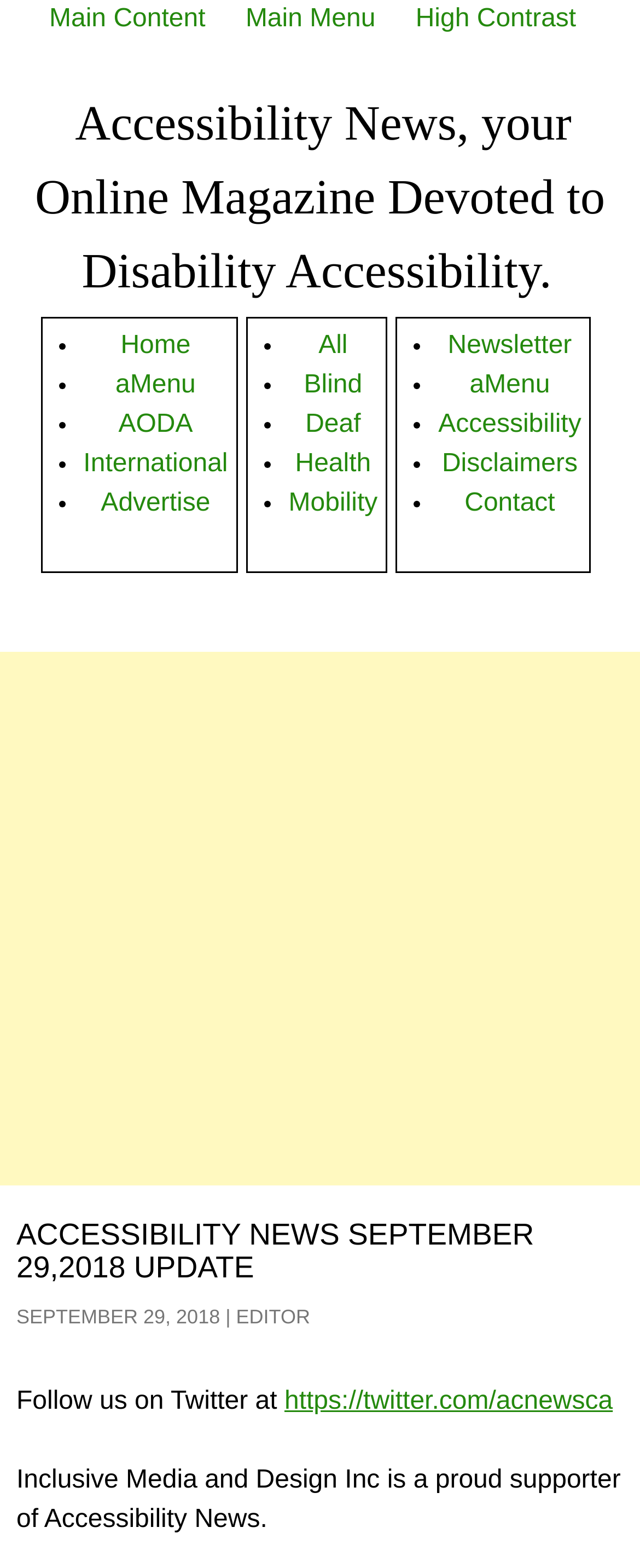Could you indicate the bounding box coordinates of the region to click in order to complete this instruction: "Click Main Content".

[0.051, 0.0, 0.347, 0.024]